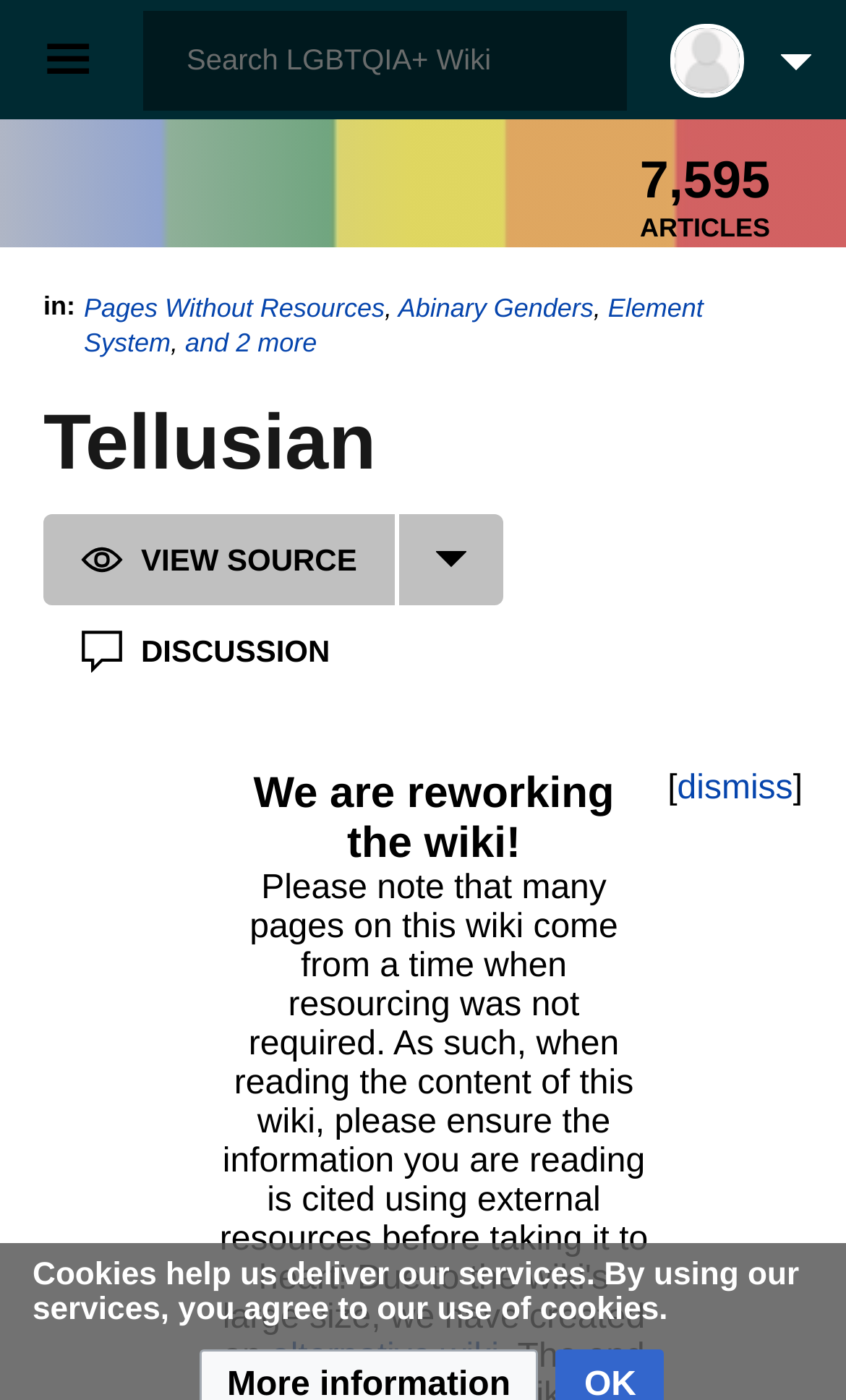Using the webpage screenshot, find the UI element described by Pages Without Resources. Provide the bounding box coordinates in the format (top-left x, top-left y, bottom-right x, bottom-right y), ensuring all values are floating point numbers between 0 and 1.

[0.099, 0.209, 0.455, 0.231]